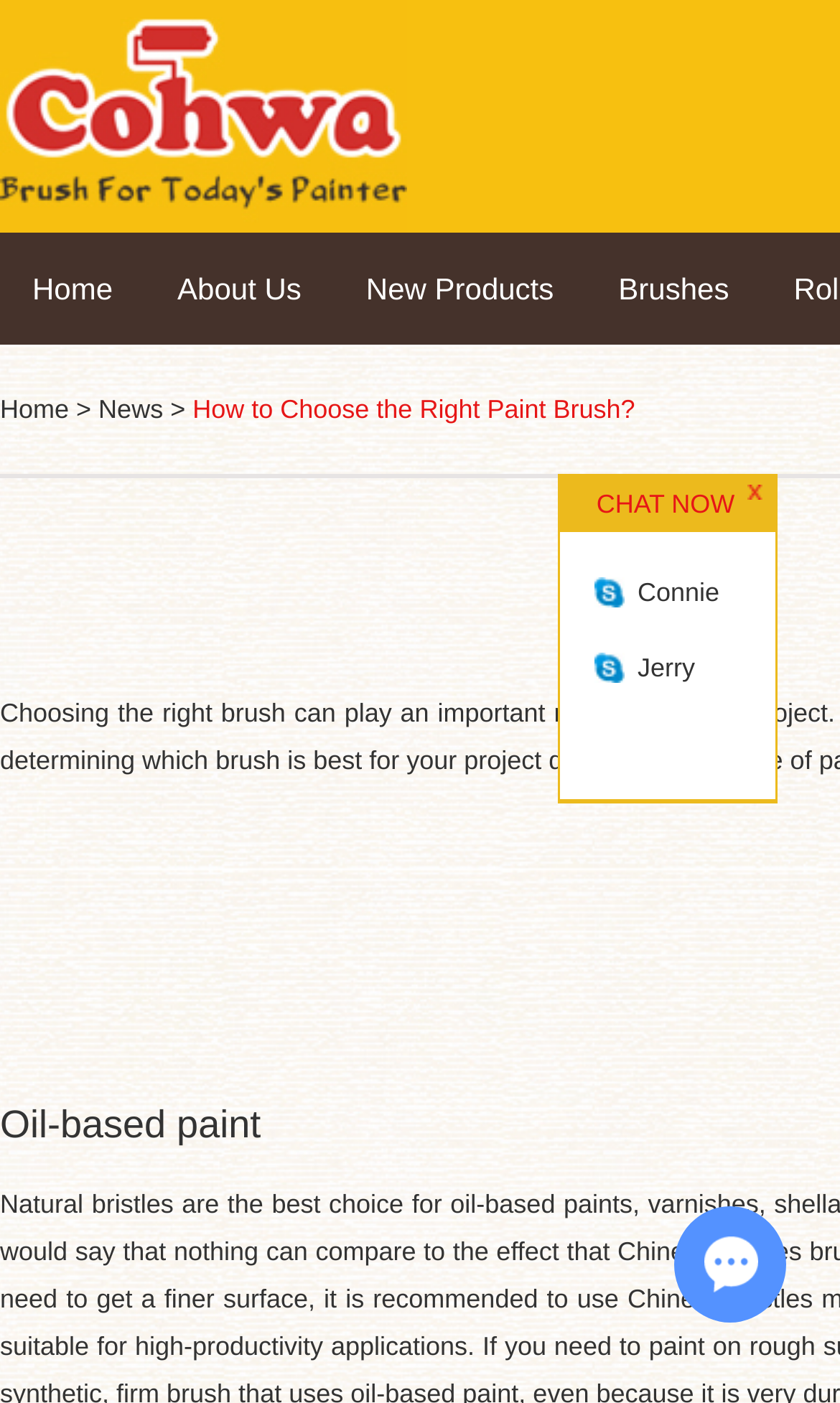Locate the bounding box coordinates of the element to click to perform the following action: 'View services'. The coordinates should be given as four float values between 0 and 1, in the form of [left, top, right, bottom].

None